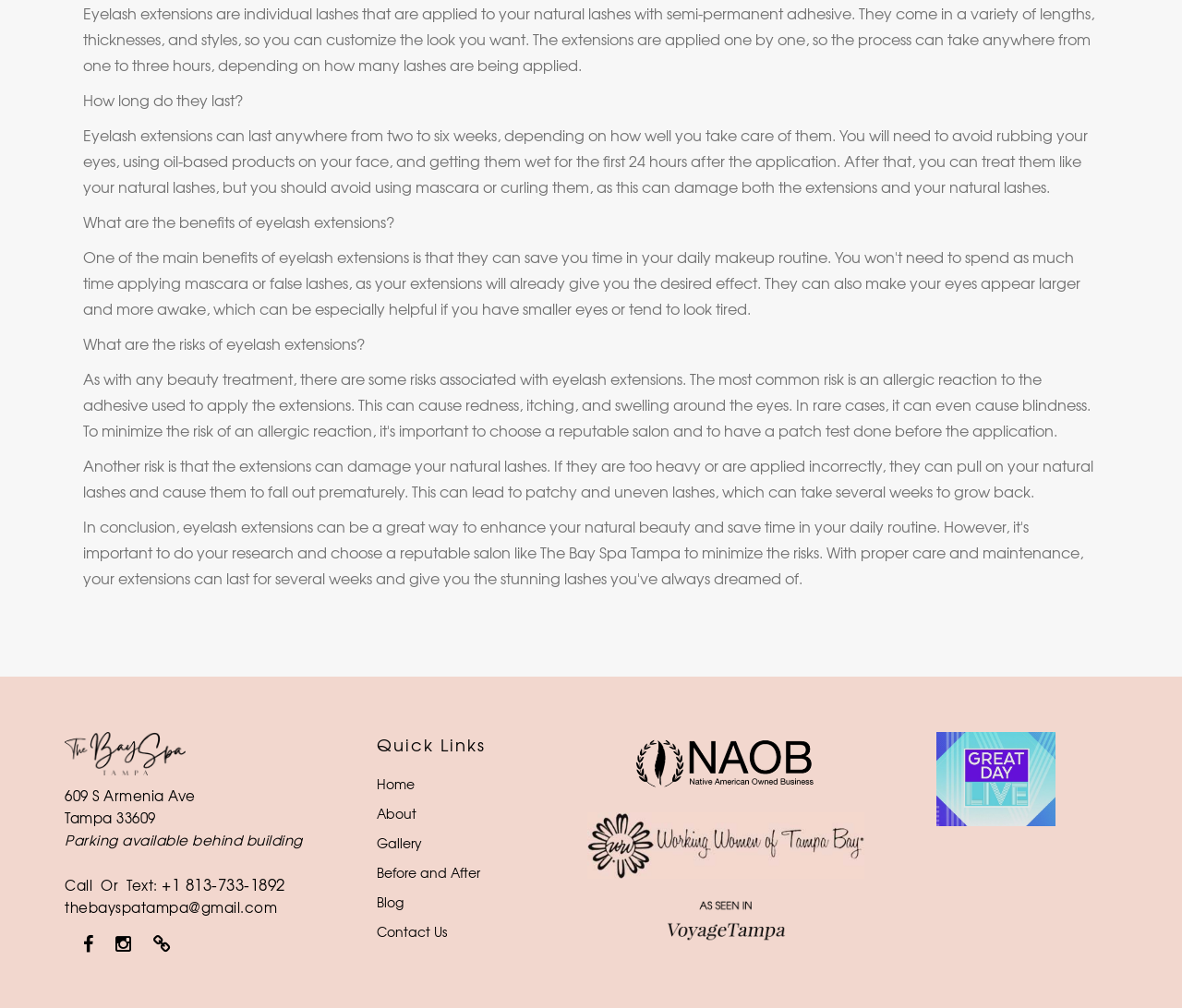Find the bounding box coordinates of the clickable area that will achieve the following instruction: "View the 'Gallery'".

[0.318, 0.827, 0.357, 0.845]